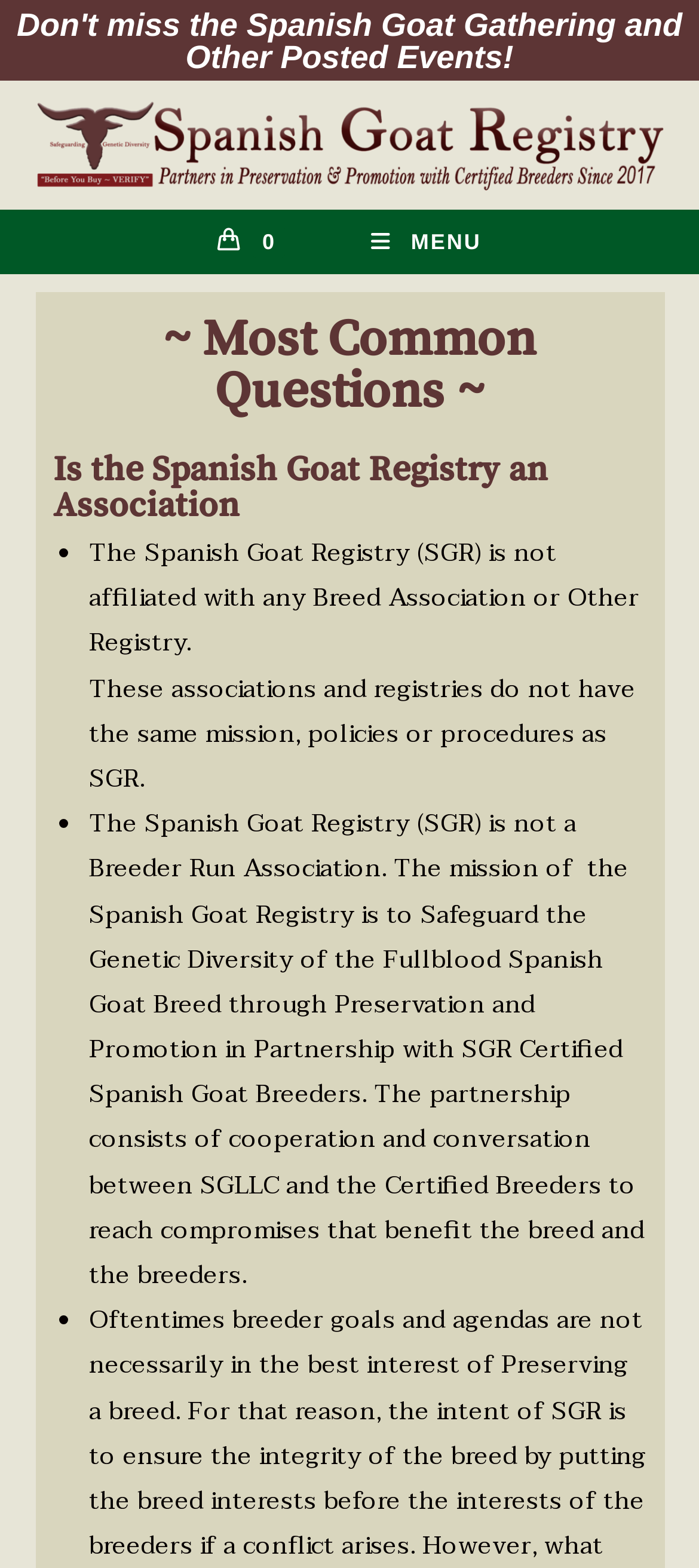Bounding box coordinates are specified in the format (top-left x, top-left y, bottom-right x, bottom-right y). All values are floating point numbers bounded between 0 and 1. Please provide the bounding box coordinate of the region this sentence describes: aria-label="Open Search Bar"

None